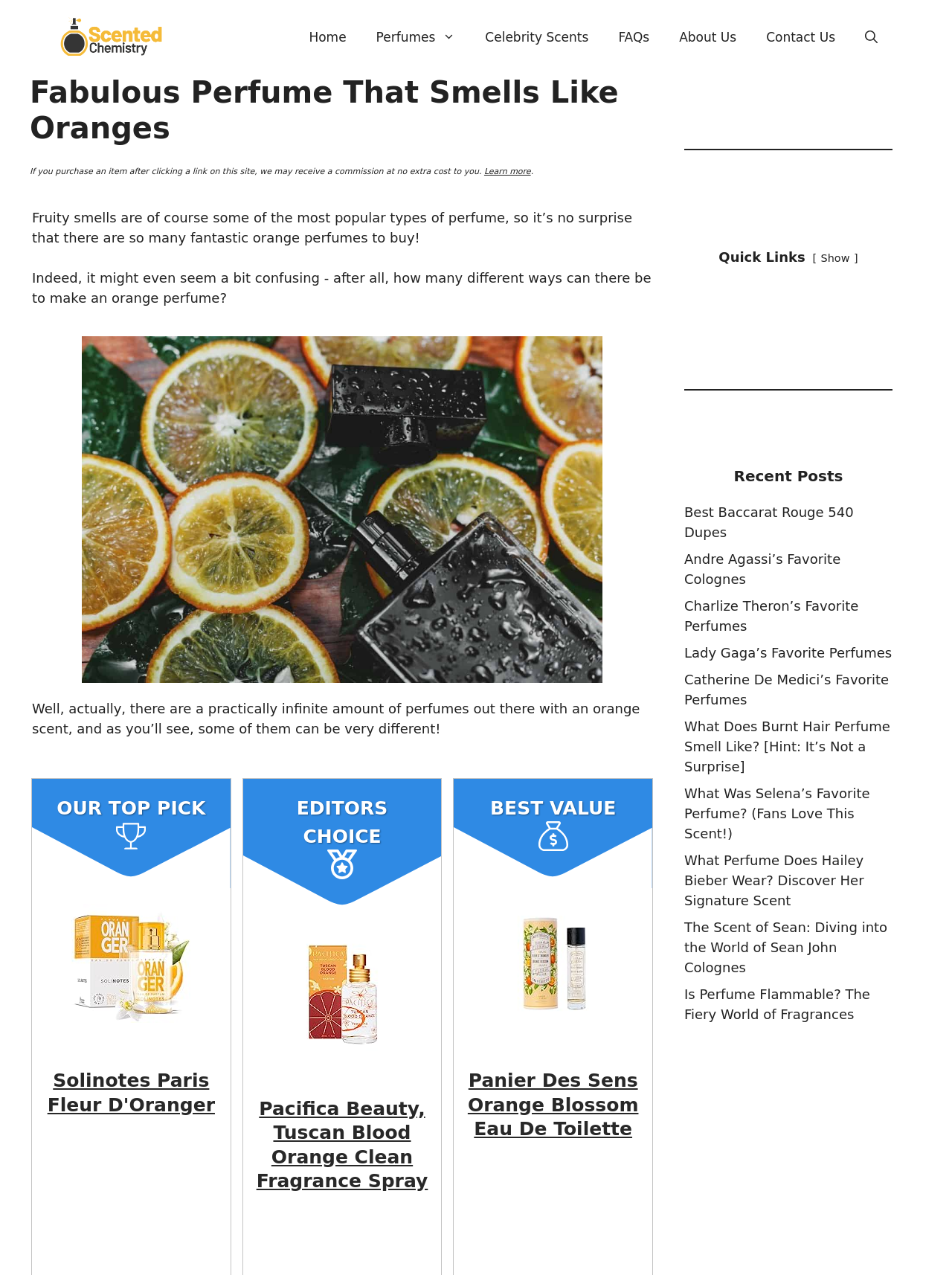Find the bounding box coordinates for the area that should be clicked to accomplish the instruction: "Click on the 'Pacifica Tuscan Blood Orange Perfume Spray' link".

[0.297, 0.814, 0.422, 0.827]